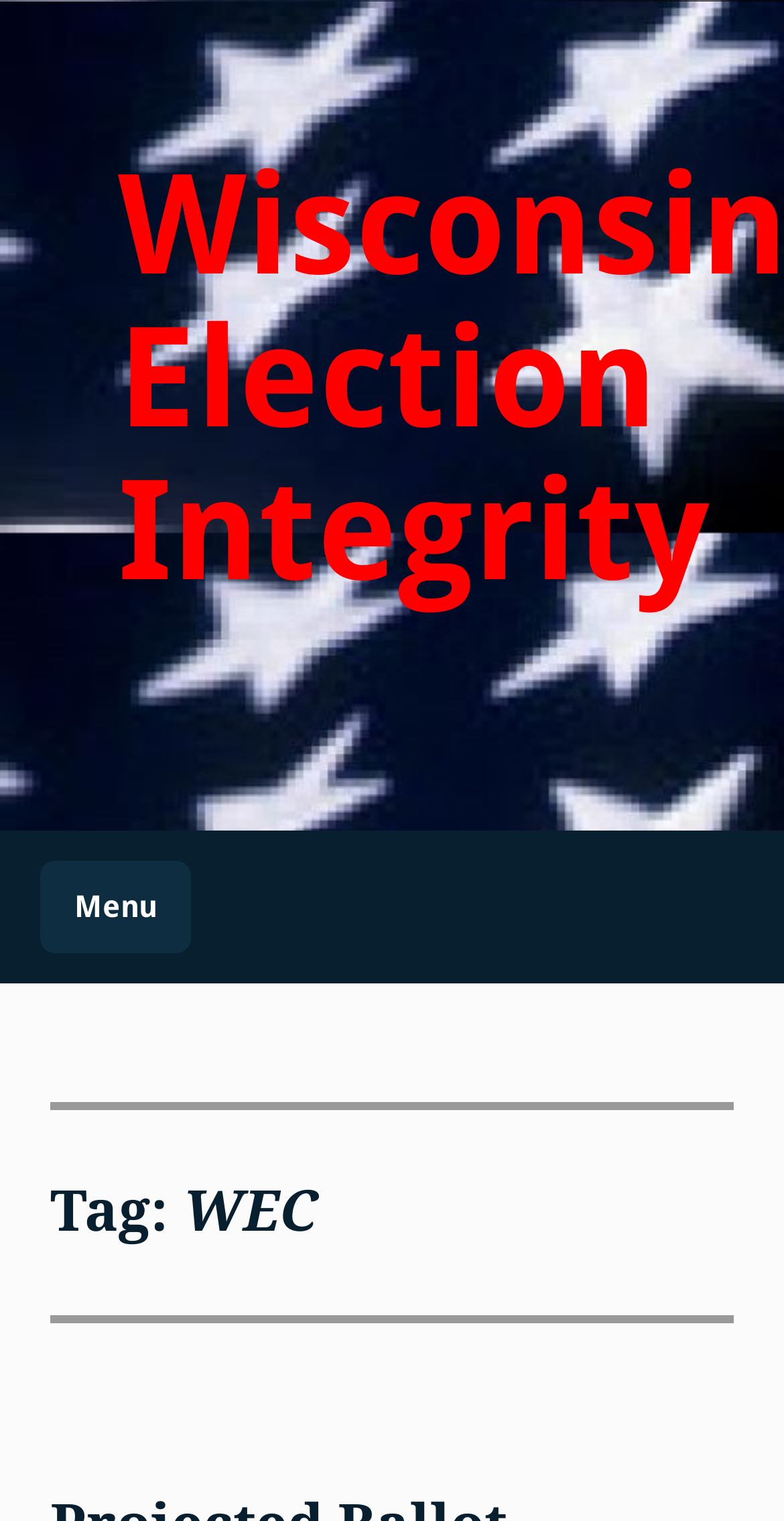Predict the bounding box of the UI element based on this description: "Menu".

[0.051, 0.565, 0.244, 0.627]